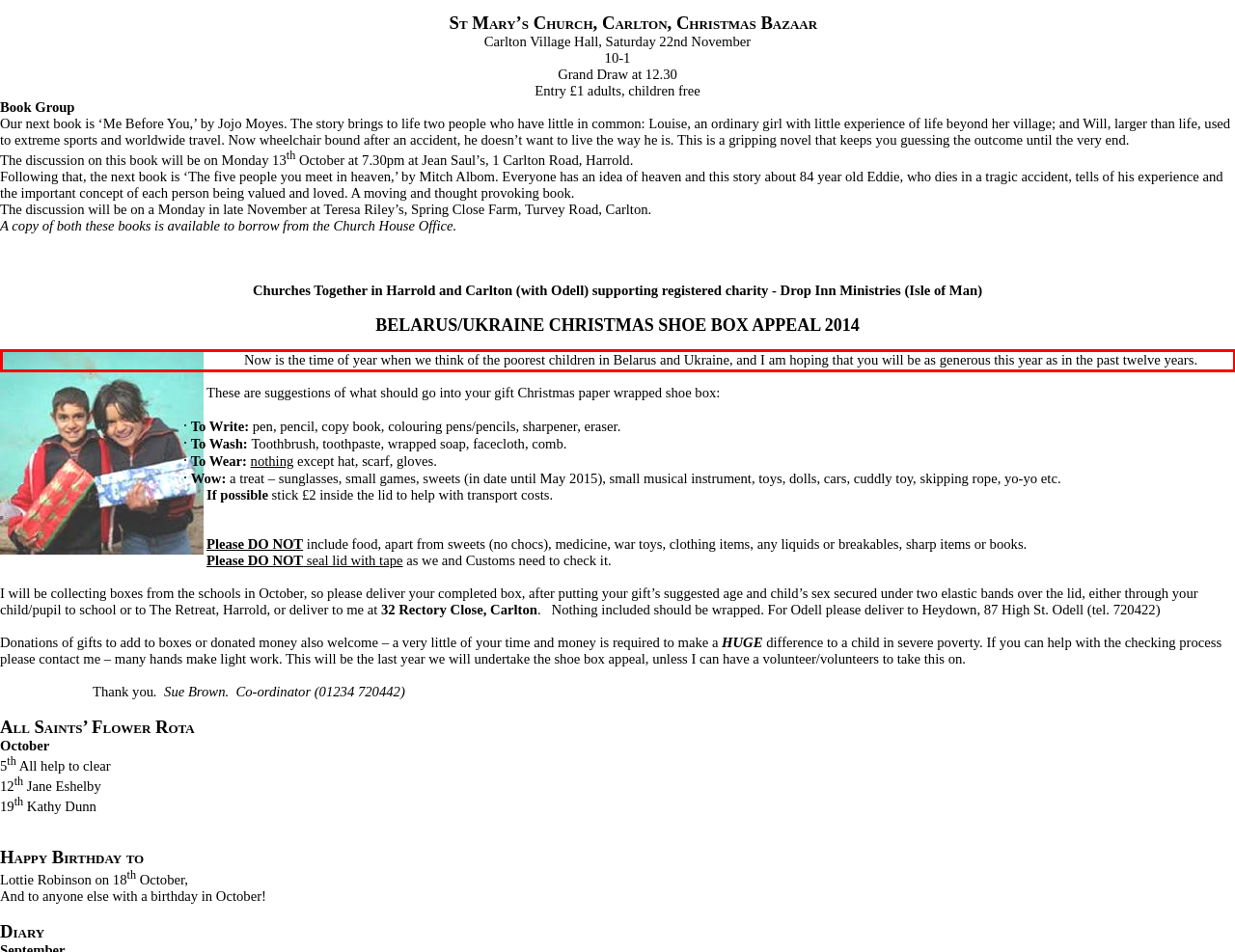You are provided with a webpage screenshot that includes a red rectangle bounding box. Extract the text content from within the bounding box using OCR.

Now is the time of year when we think of the poorest children in Belarus and Ukraine, and I am hoping that you will be as generous this year as in the past twelve years.